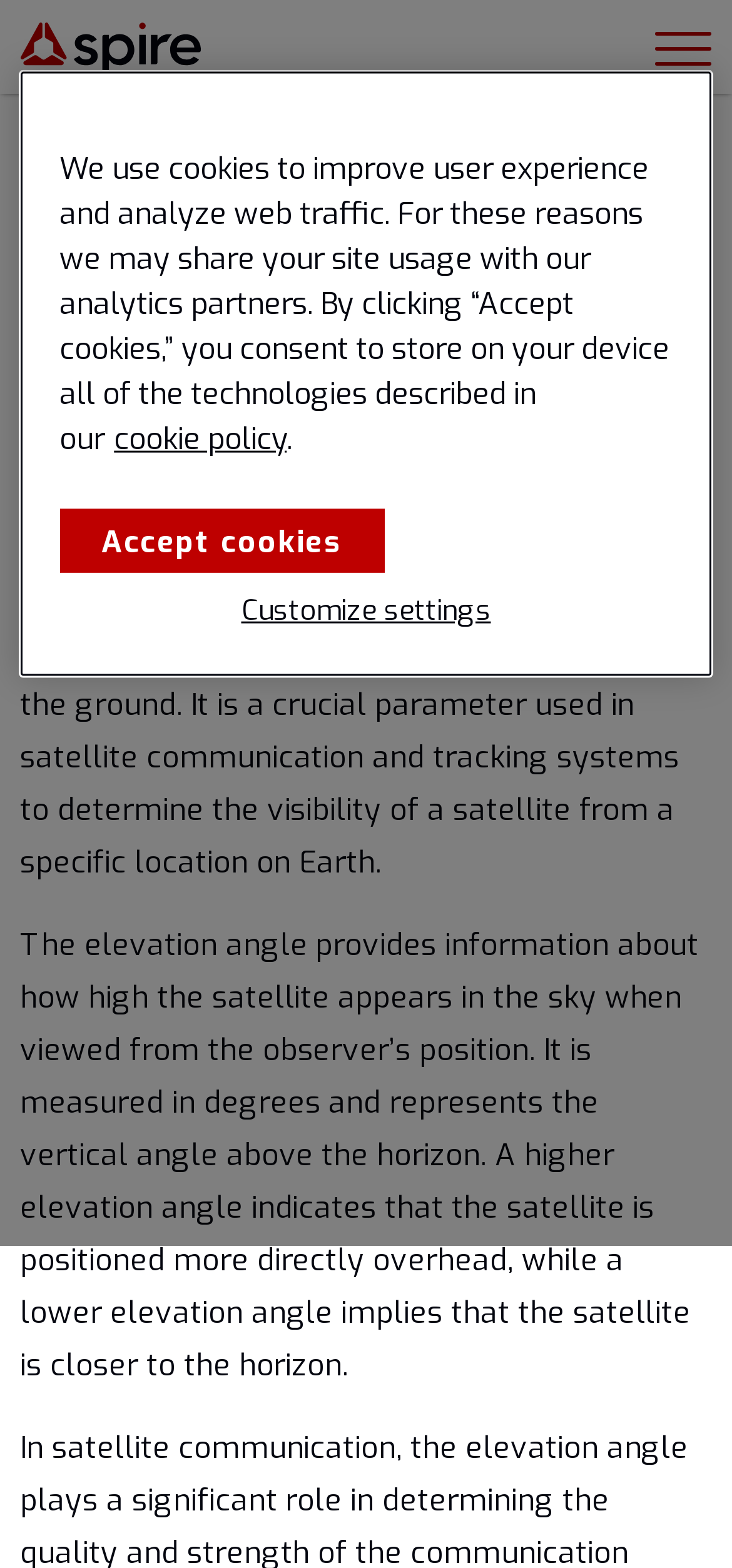Find the bounding box coordinates for the area you need to click to carry out the instruction: "Toggle the main menu". The coordinates should be four float numbers between 0 and 1, indicated as [left, top, right, bottom].

[0.895, 0.012, 0.972, 0.048]